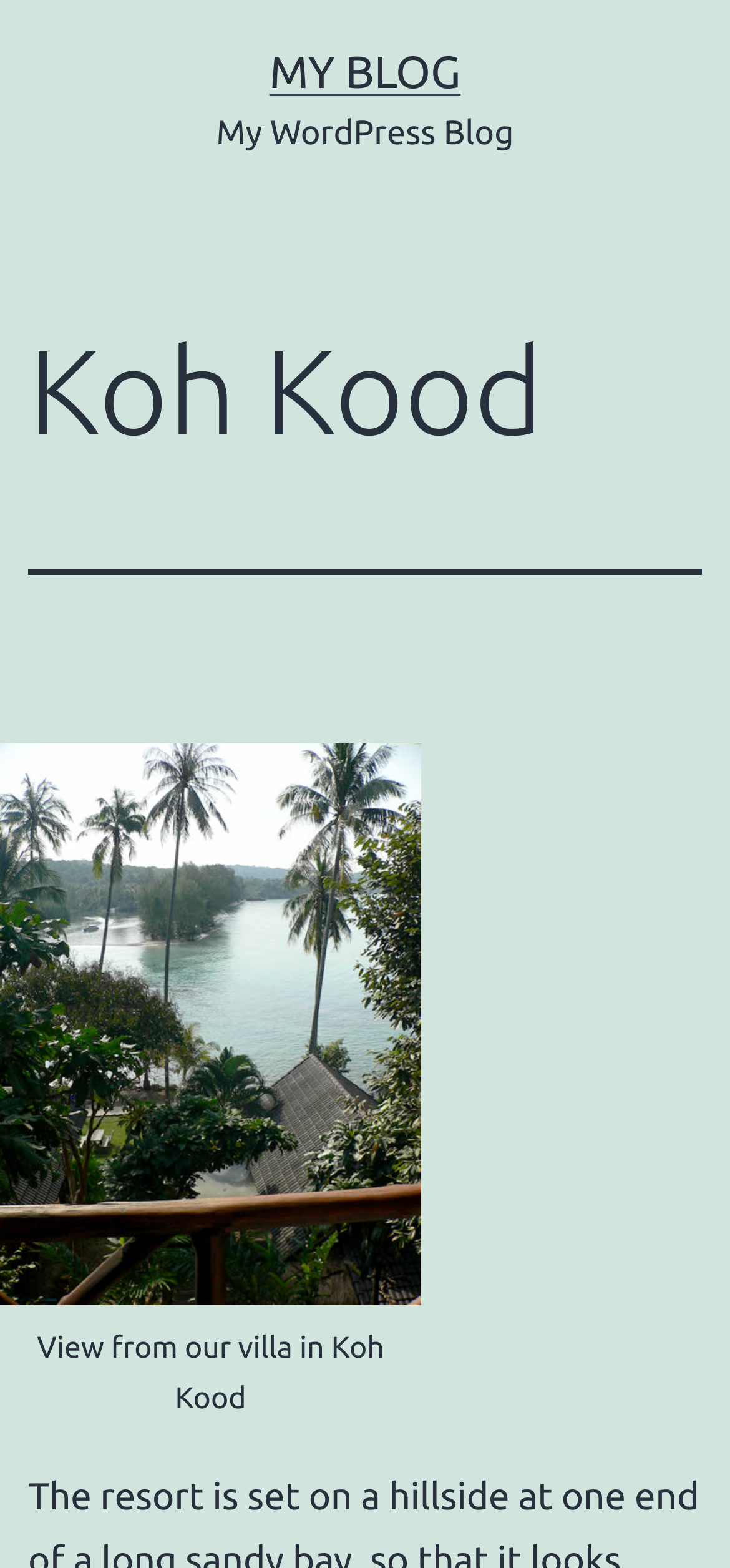Find and provide the bounding box coordinates for the UI element described with: "Harmonious Artificial Intelligence Principles (HAIP)".

None